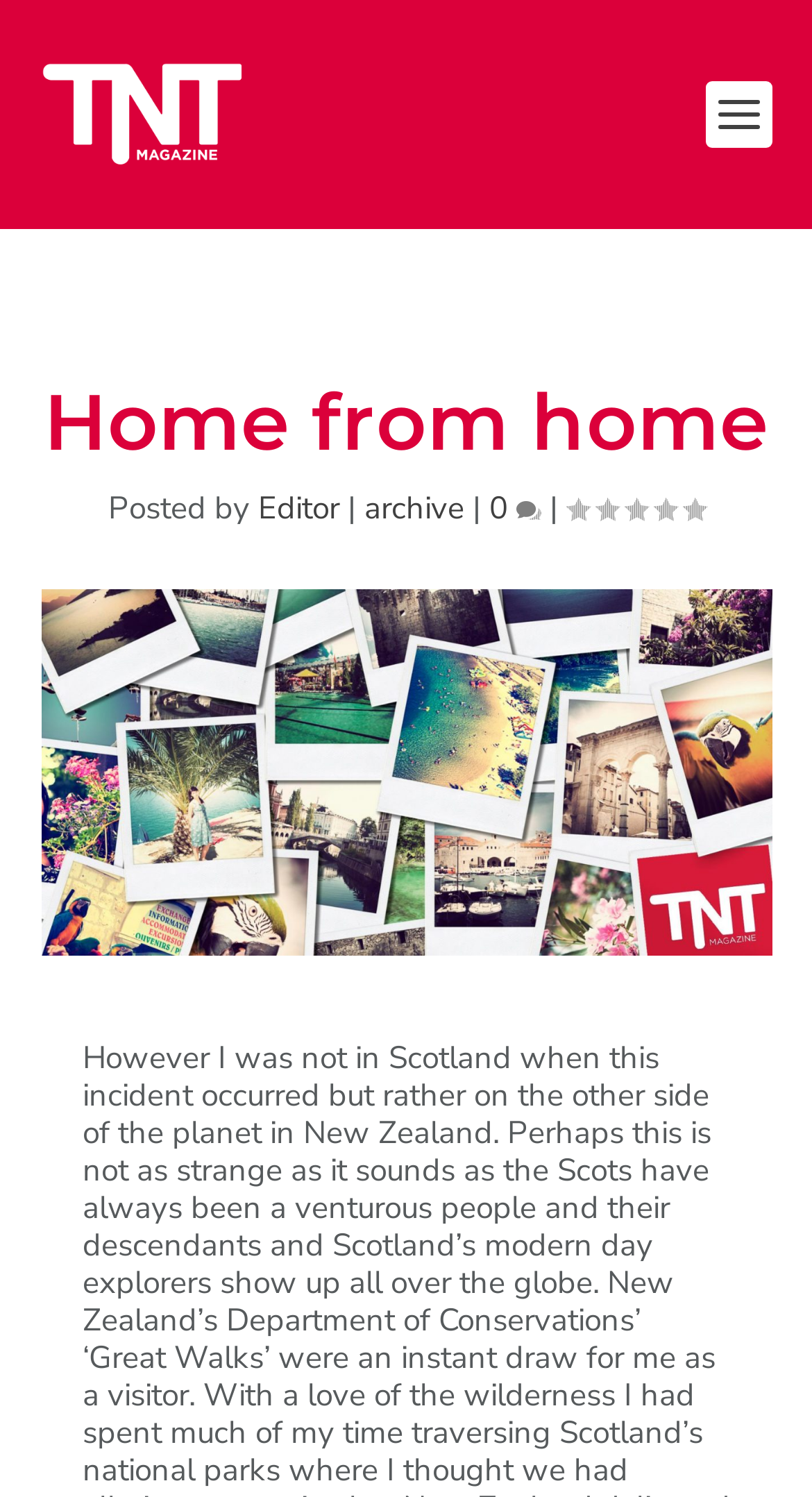Extract the bounding box coordinates for the UI element described by the text: "archive". The coordinates should be in the form of [left, top, right, bottom] with values between 0 and 1.

[0.449, 0.325, 0.572, 0.353]